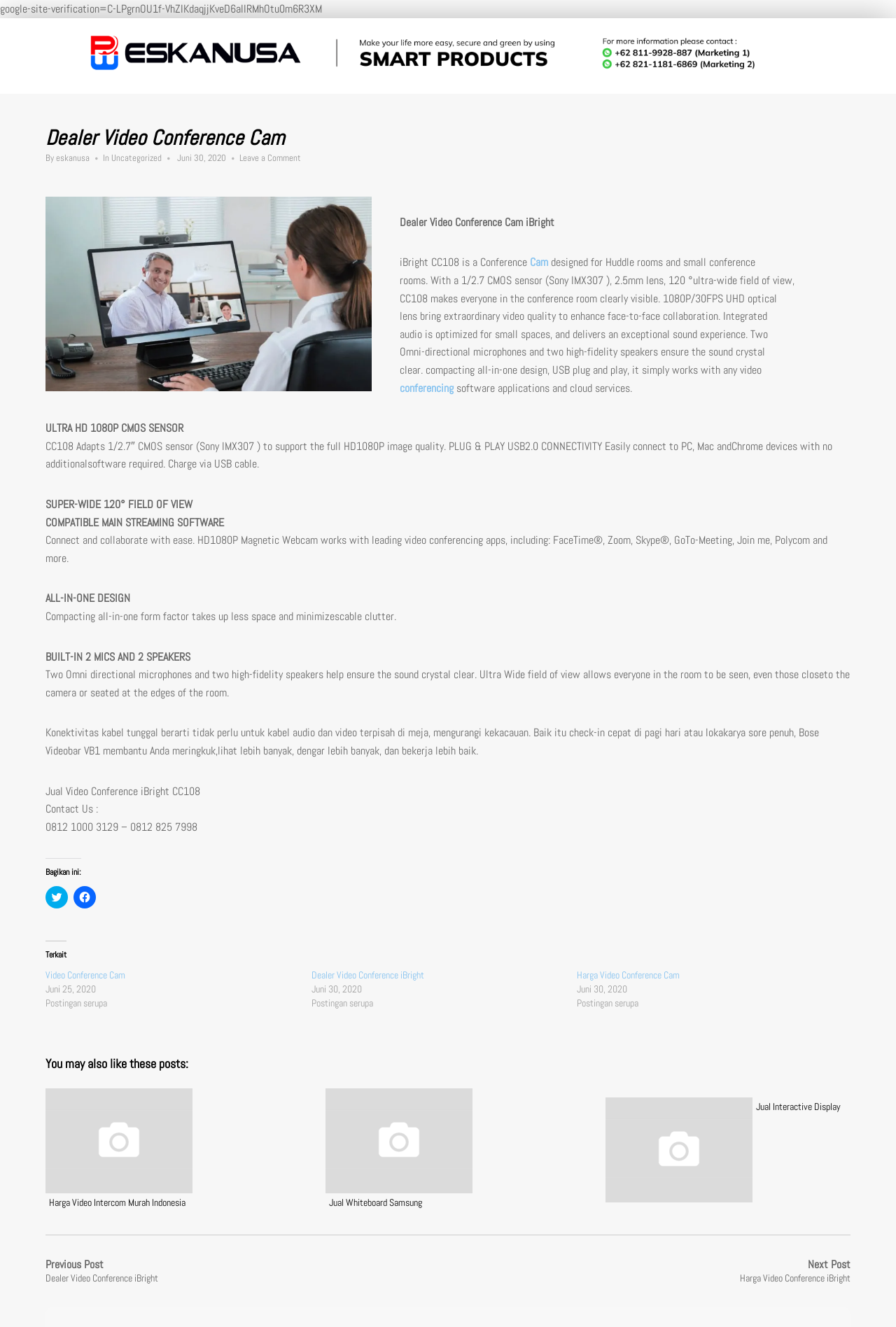How can I contact the seller?
Refer to the image and offer an in-depth and detailed answer to the question.

The webpage provides contact information, including two phone numbers, 0812 1000 3129 and 0812 825 7998, which can be used to reach out to the seller.